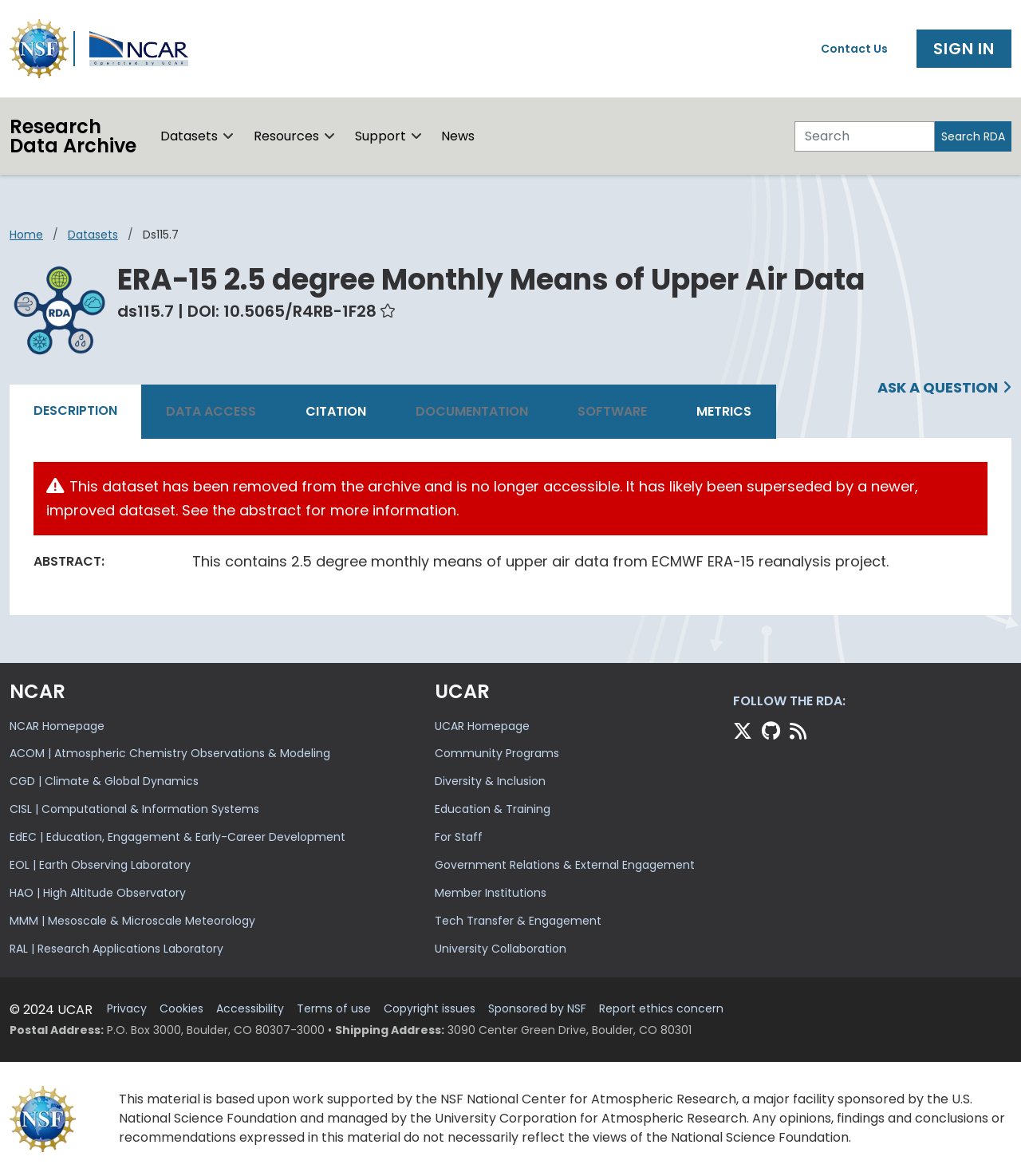Please indicate the bounding box coordinates for the clickable area to complete the following task: "Add to wishlist". The coordinates should be specified as four float numbers between 0 and 1, i.e., [left, top, right, bottom].

None